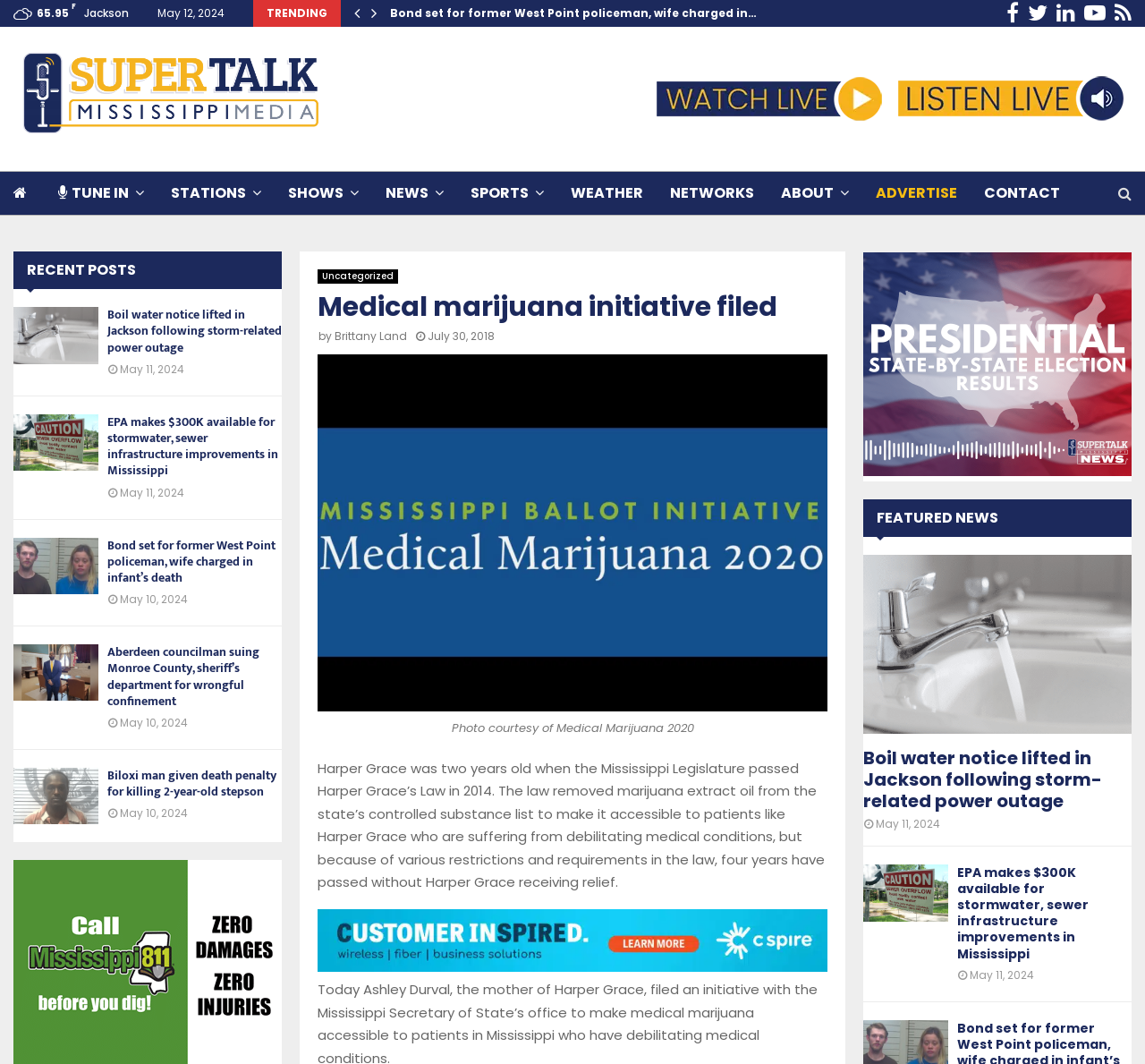Answer in one word or a short phrase: 
What is the topic of the article with the photo?

Medical Marijuana